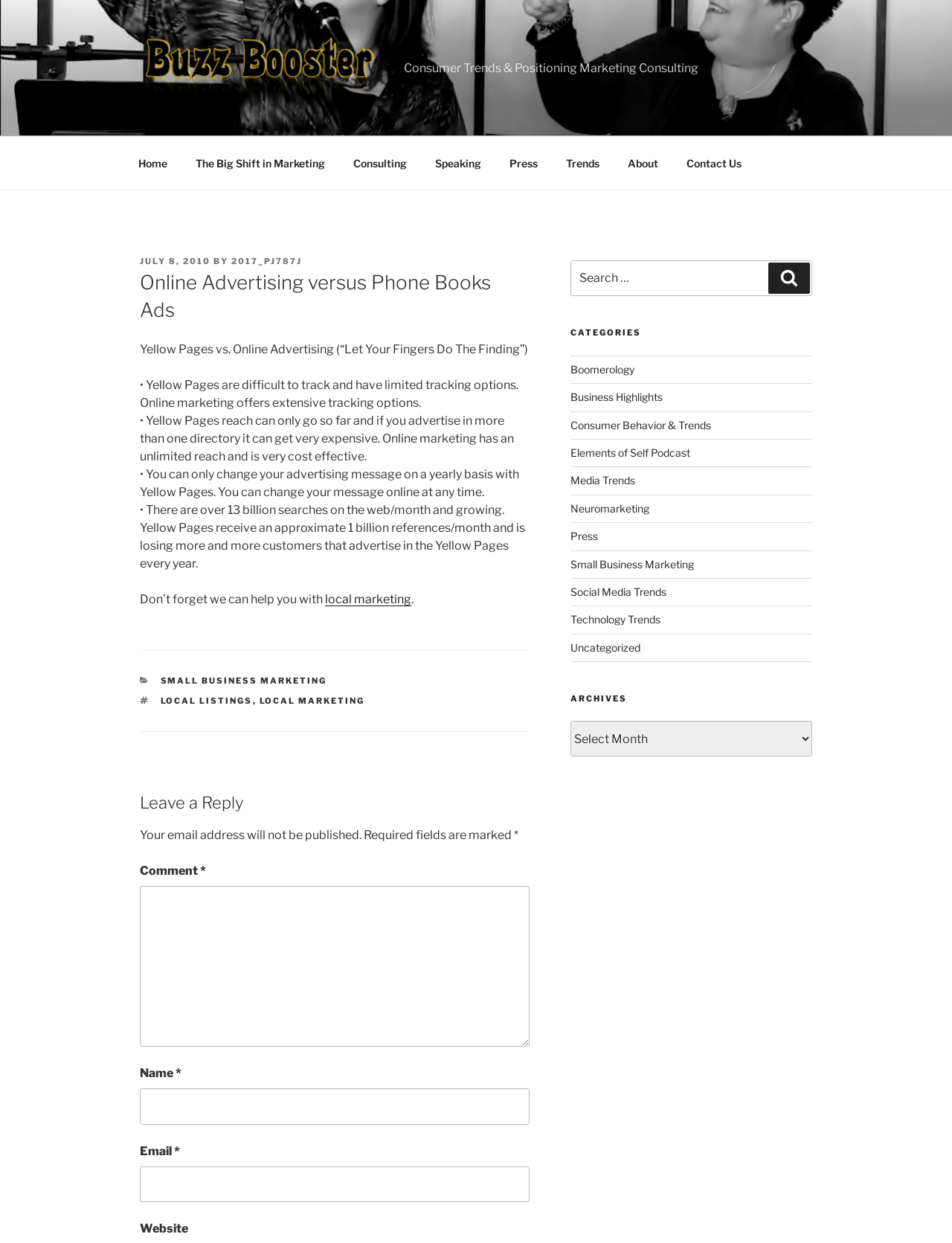Locate the bounding box coordinates for the element described below: "July 8, 2010December 23, 2016". The coordinates must be four float values between 0 and 1, formatted as [left, top, right, bottom].

[0.147, 0.206, 0.221, 0.214]